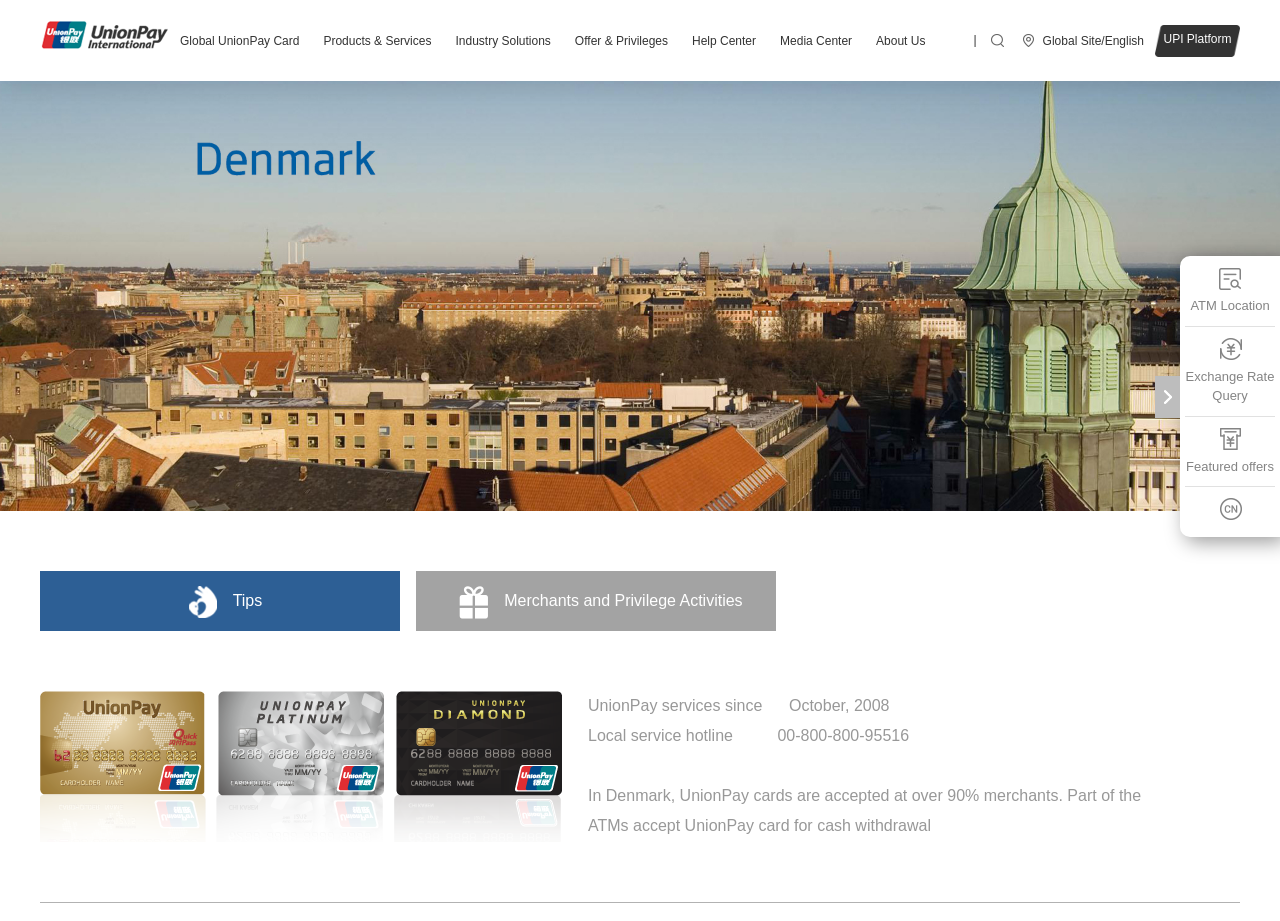Please reply to the following question with a single word or a short phrase:
What are the three keywords describing the card?

Safe, Convenient, Preferential